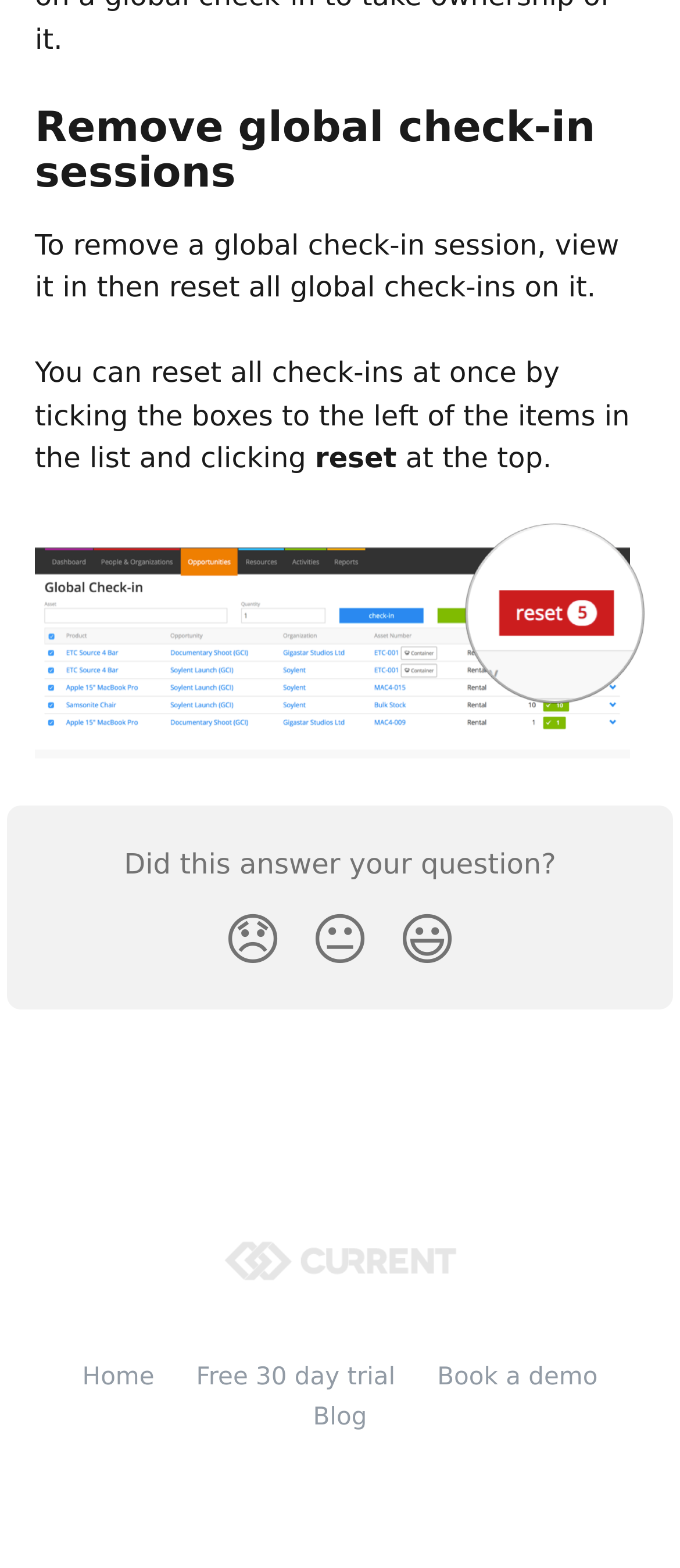Provide a one-word or short-phrase response to the question:
What is the image above the 'Current RMS Guides' link?

Current RMS Guides